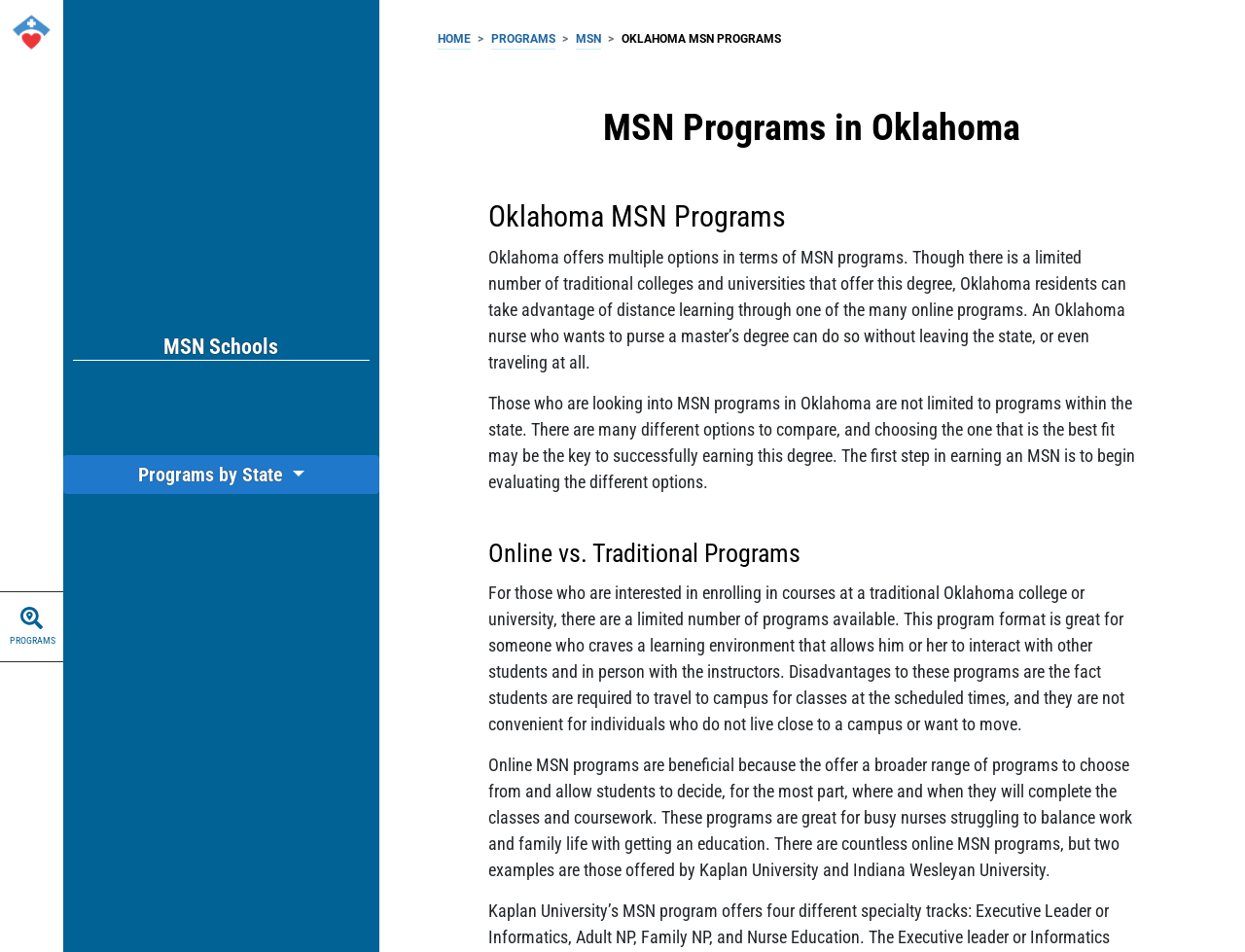Using the information shown in the image, answer the question with as much detail as possible: What is the advantage of online MSN programs?

According to the webpage, online MSN programs are beneficial because they offer a broader range of programs to choose from and allow students to decide where and when they will complete the classes and coursework, making them great for busy nurses struggling to balance work and family life with getting an education.